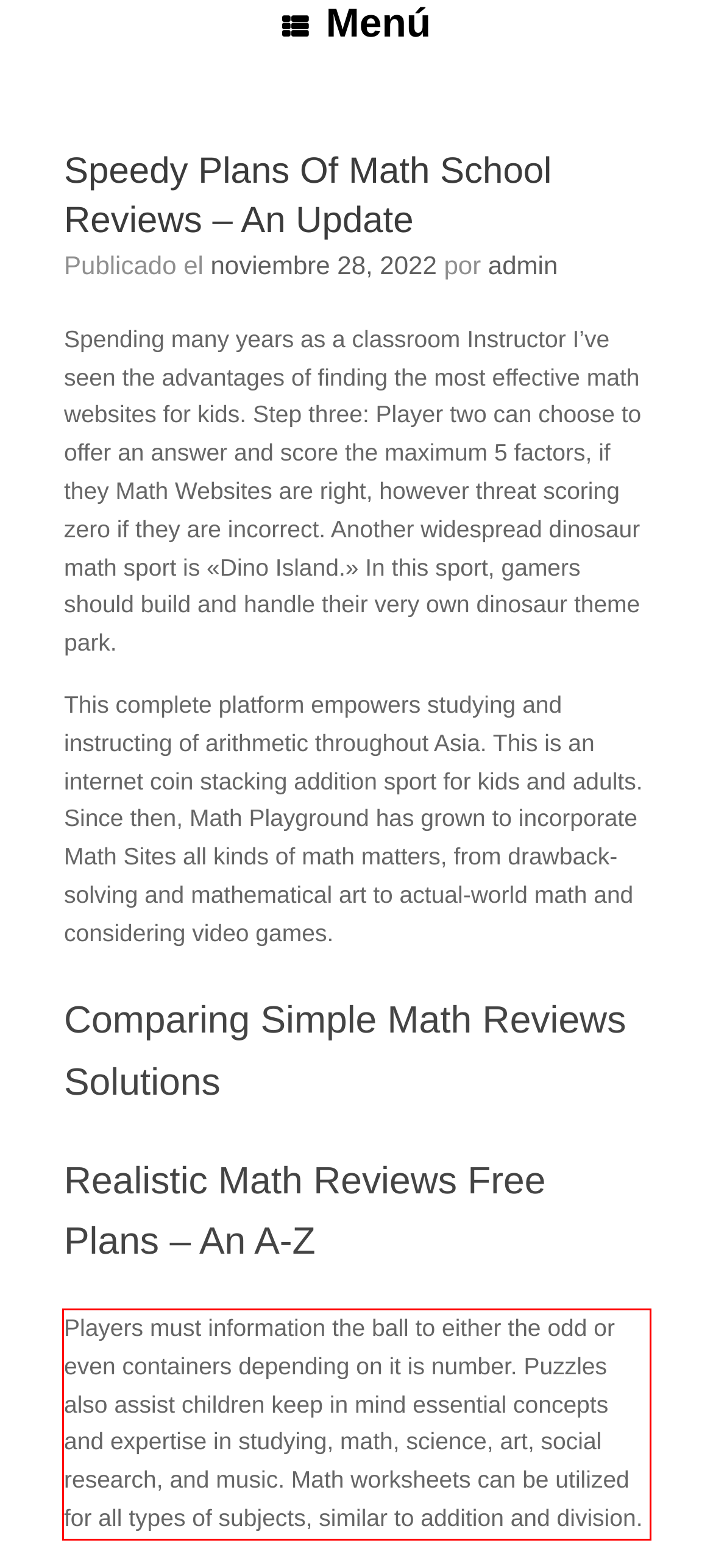Please identify and extract the text content from the UI element encased in a red bounding box on the provided webpage screenshot.

Players must information the ball to either the odd or even containers depending on it is number. Puzzles also assist children keep in mind essential concepts and expertise in studying, math, science, art, social research, and music. Math worksheets can be utilized for all types of subjects, similar to addition and division.